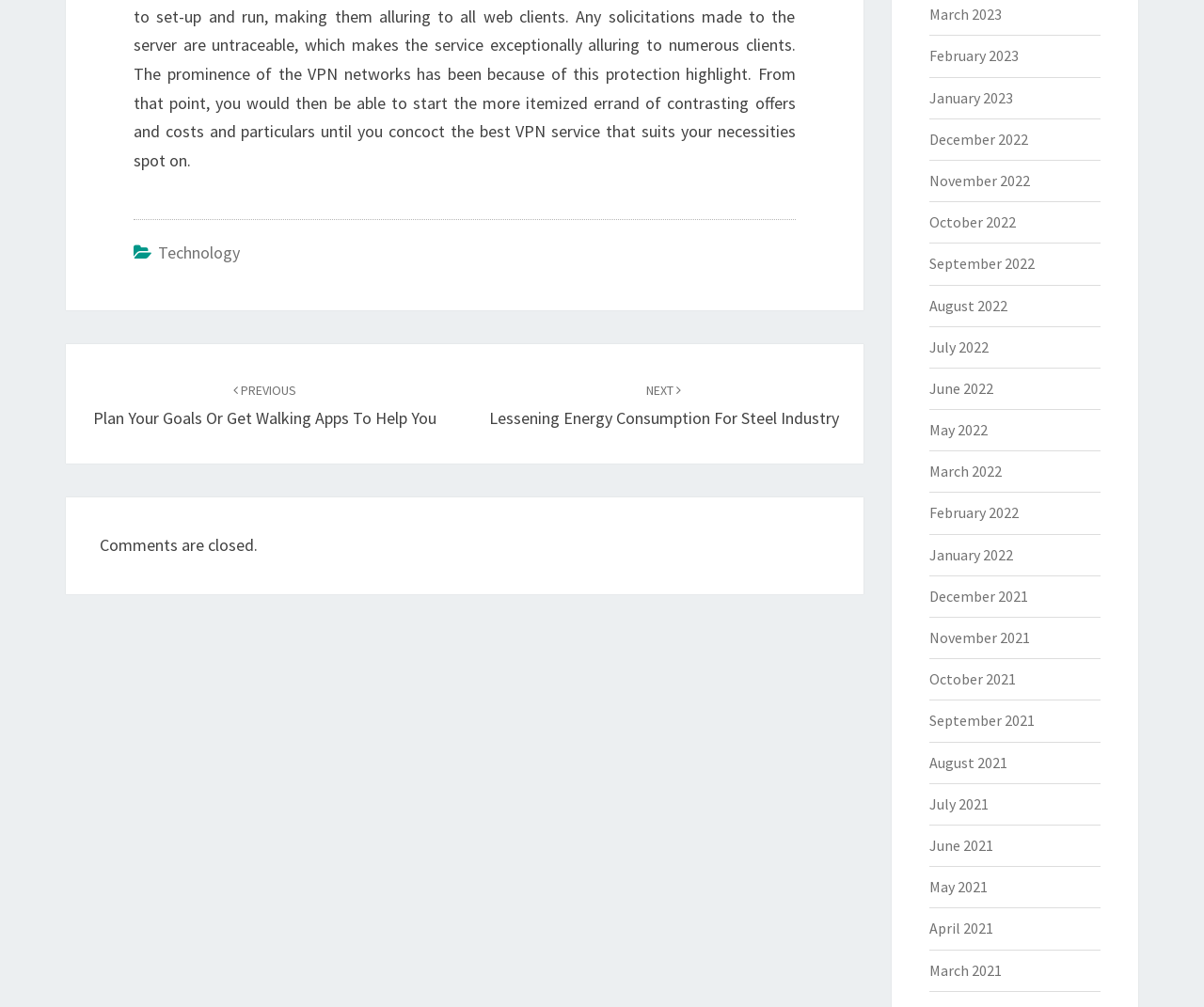Using the details from the image, please elaborate on the following question: What is the purpose of the footer section?

The footer section contains links to different months, which suggests that it is used for navigation purposes, allowing users to access archives of previous months.